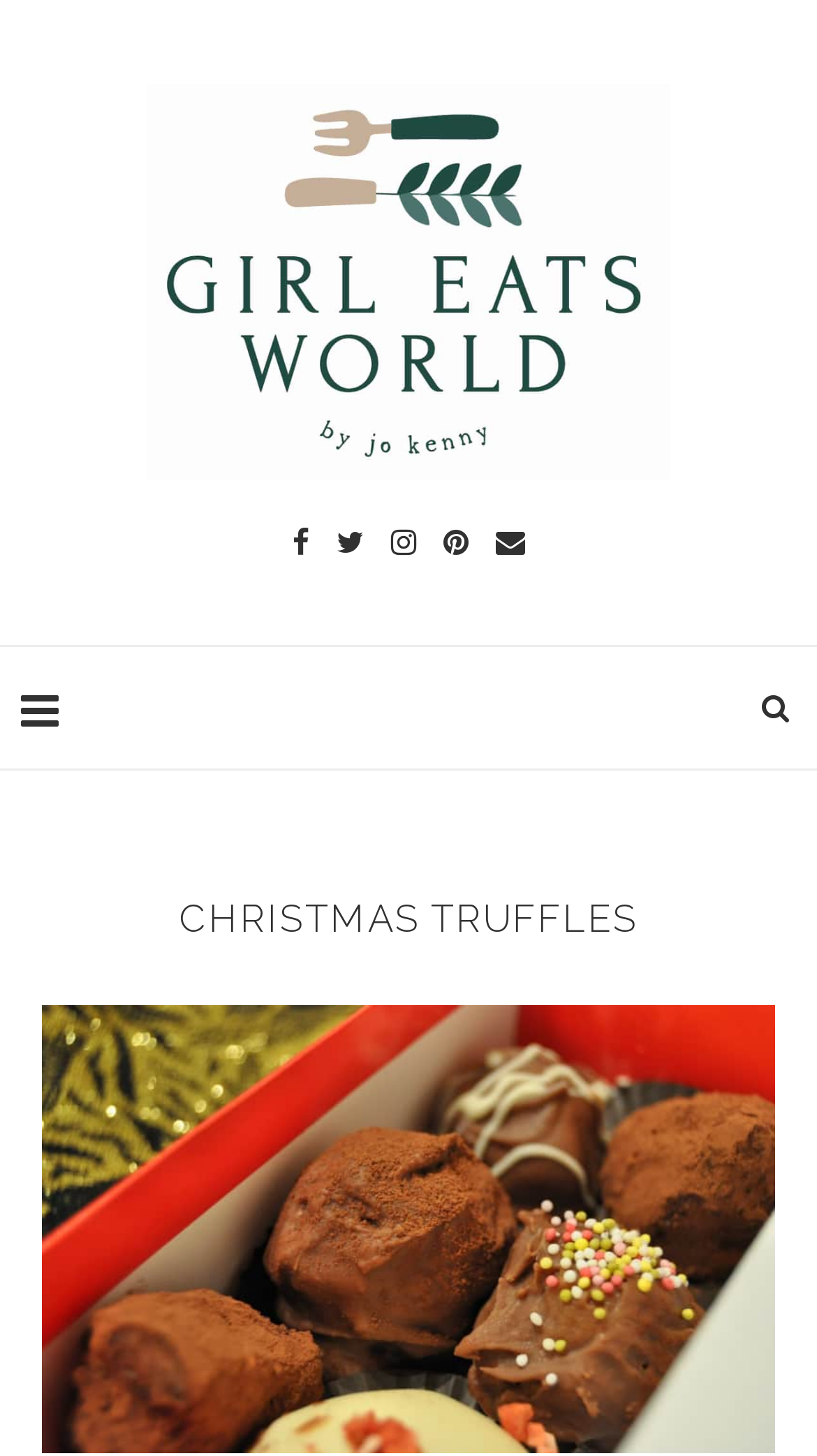Provide a short answer using a single word or phrase for the following question: 
What is the format of the content on this webpage?

Blog post